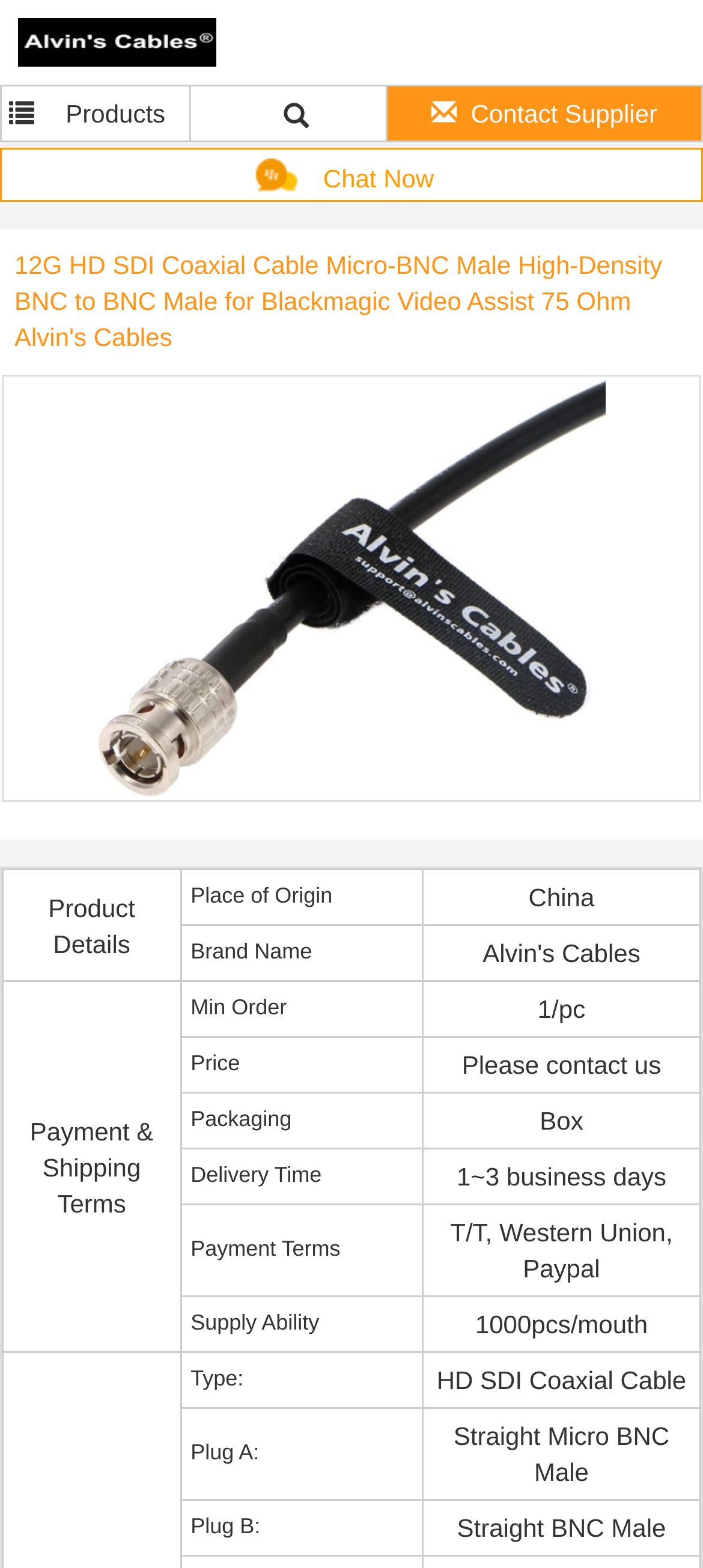Select the bounding box coordinates of the element I need to click to carry out the following instruction: "Visit 'lean, teamwork The fear for human cooperation'".

None